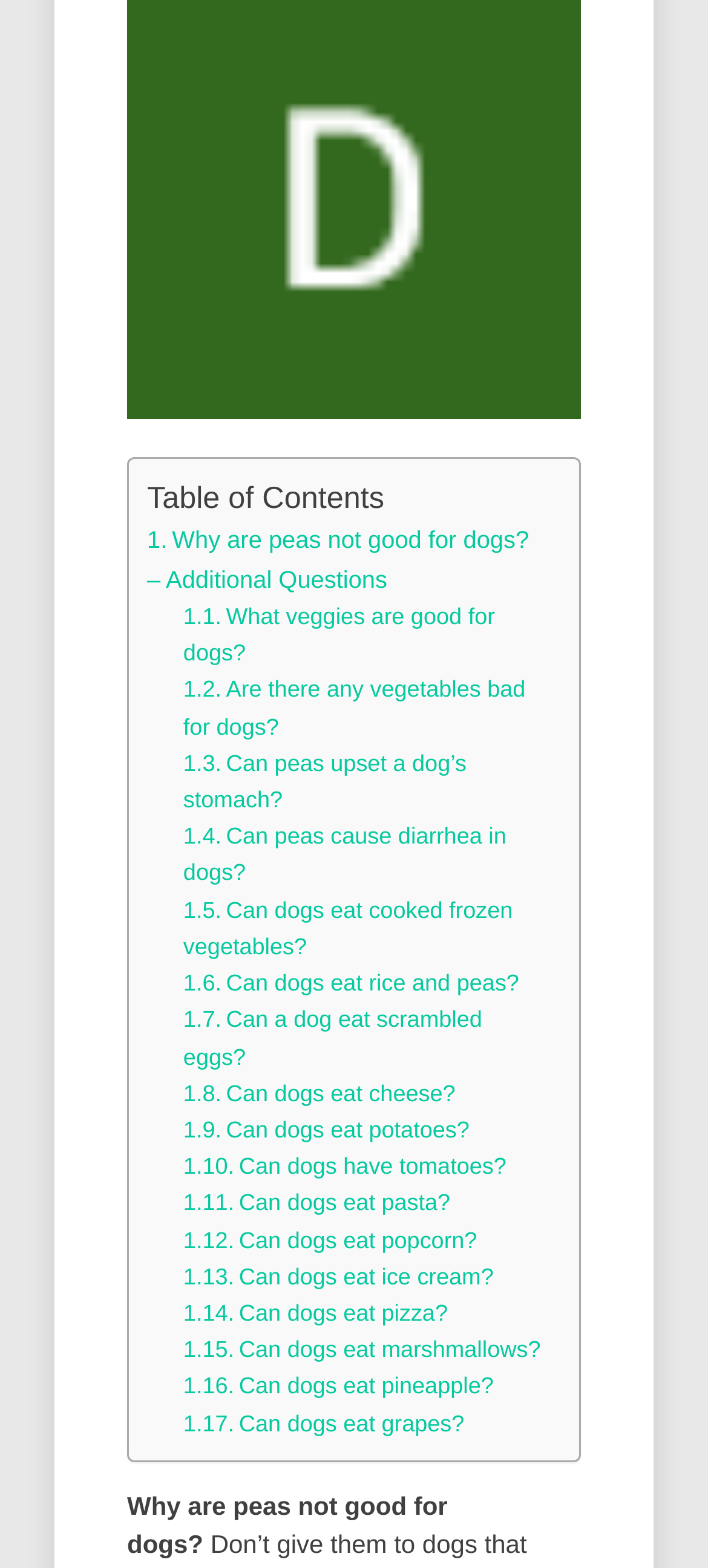Please answer the following query using a single word or phrase: 
Is there a question about eggs on the webpage?

Yes